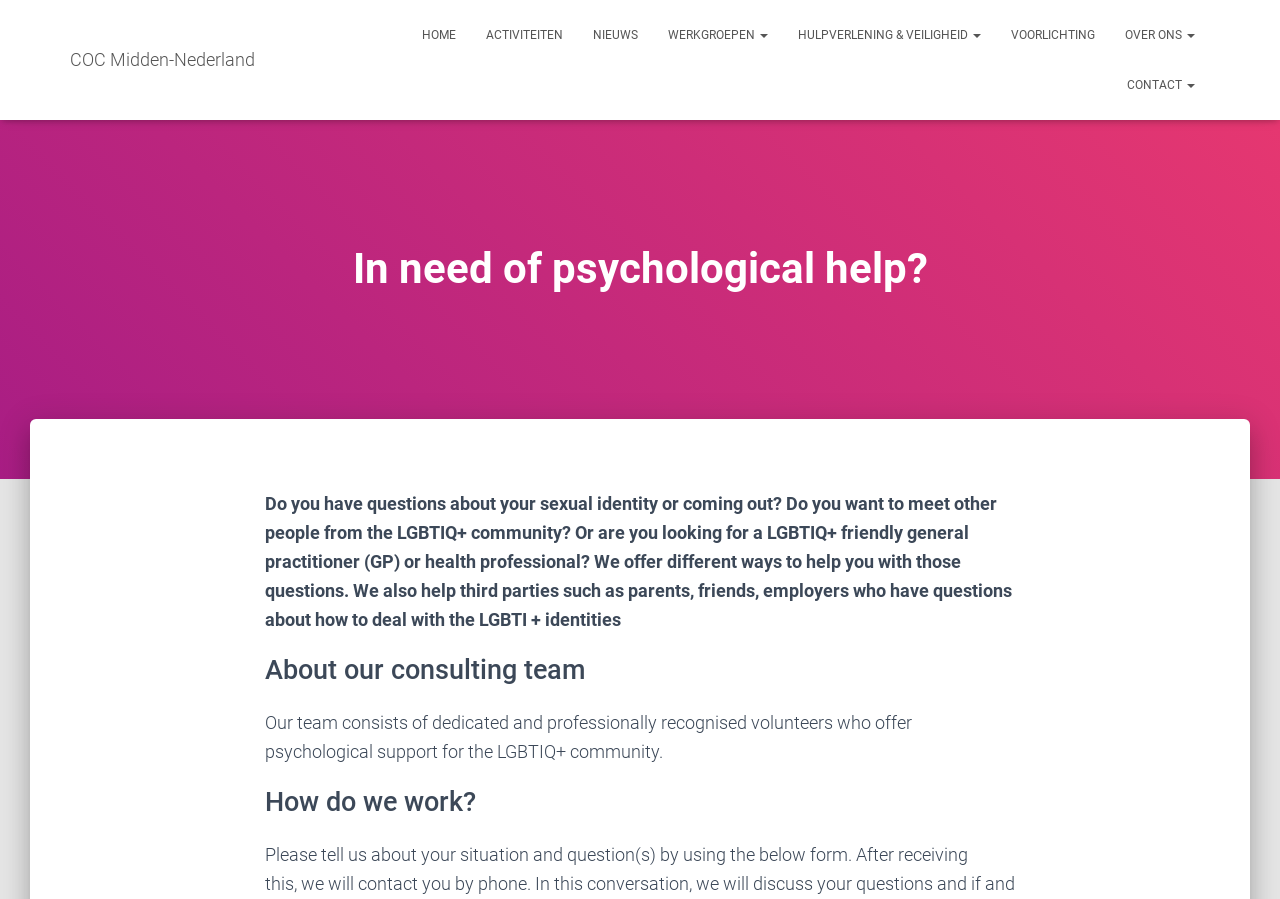Provide the text content of the webpage's main heading.

In need of psychological help?